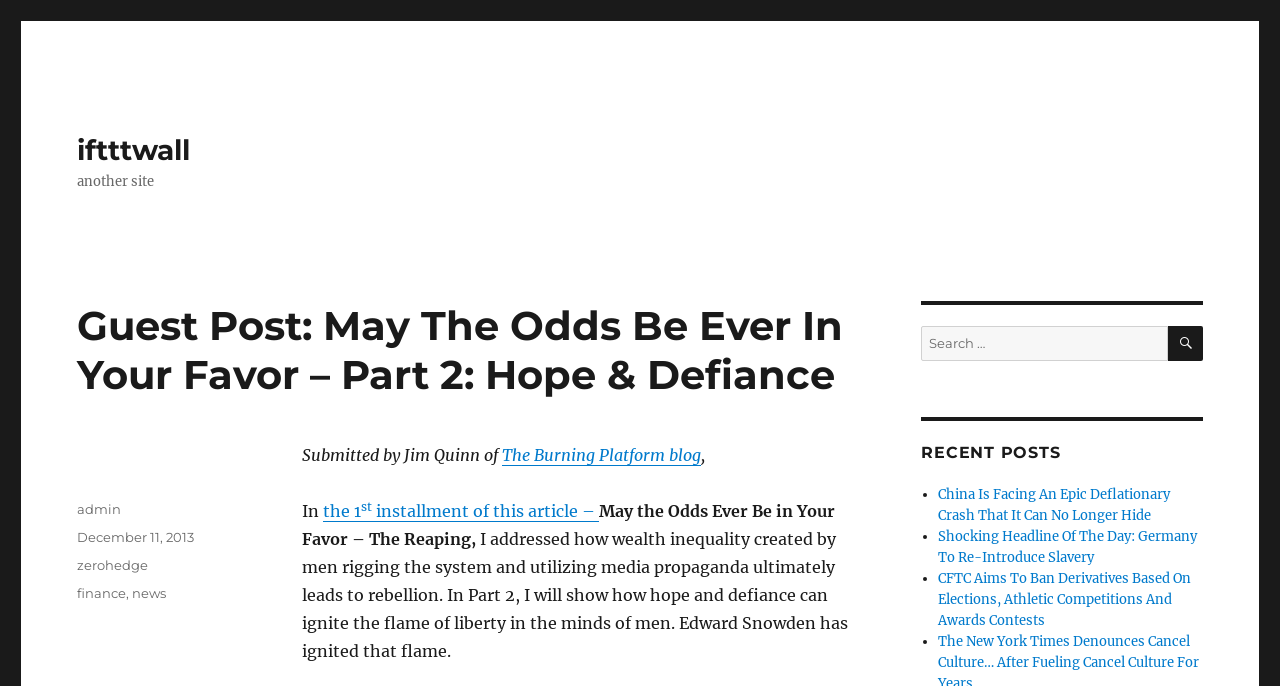What is the name of the blog where the first installment of the article was published? Examine the screenshot and reply using just one word or a brief phrase.

The Burning Platform